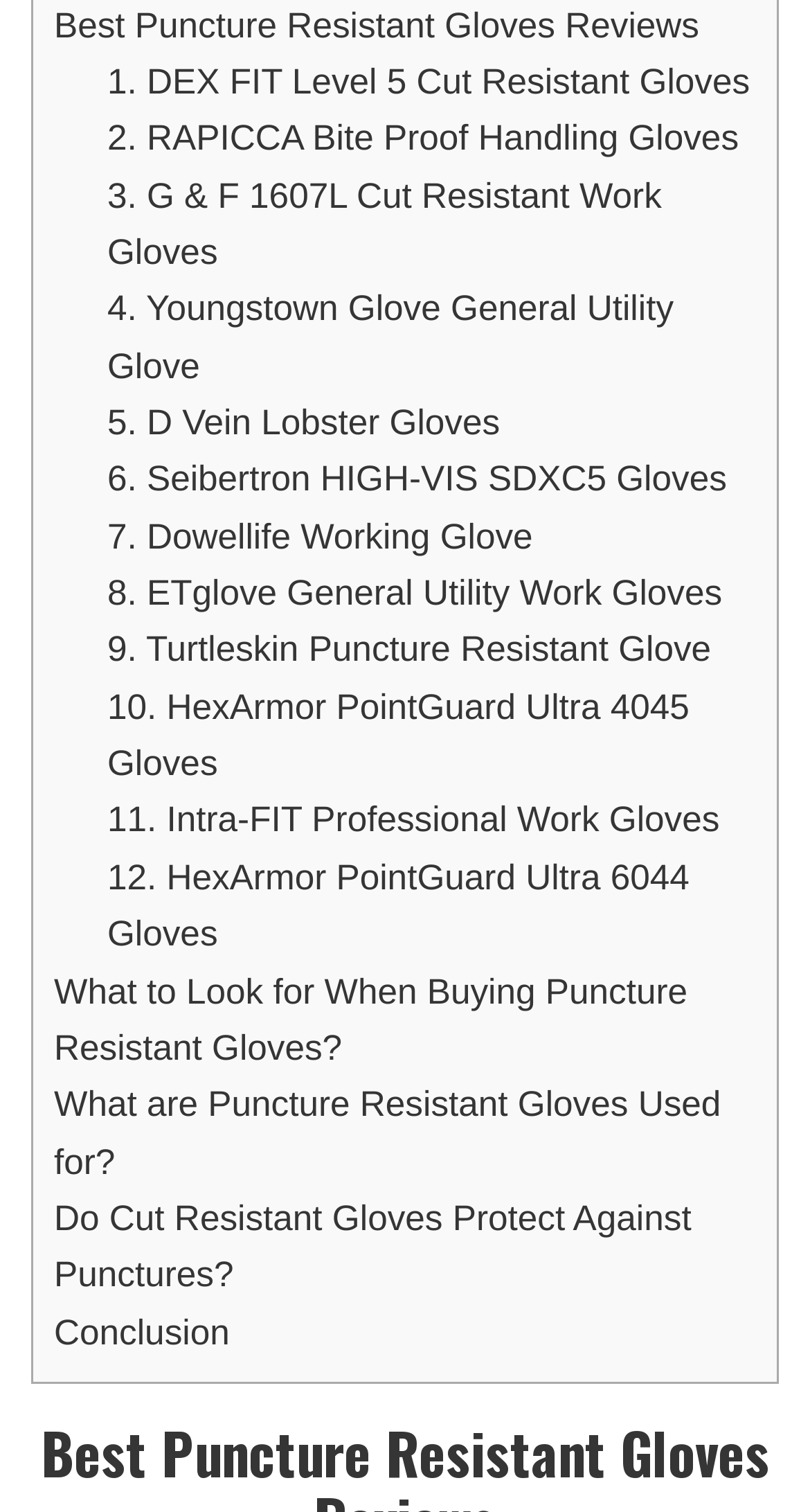Locate the bounding box coordinates of the area you need to click to fulfill this instruction: 'Check the conclusion of the puncture resistant gloves review'. The coordinates must be in the form of four float numbers ranging from 0 to 1: [left, top, right, bottom].

[0.067, 0.868, 0.284, 0.894]